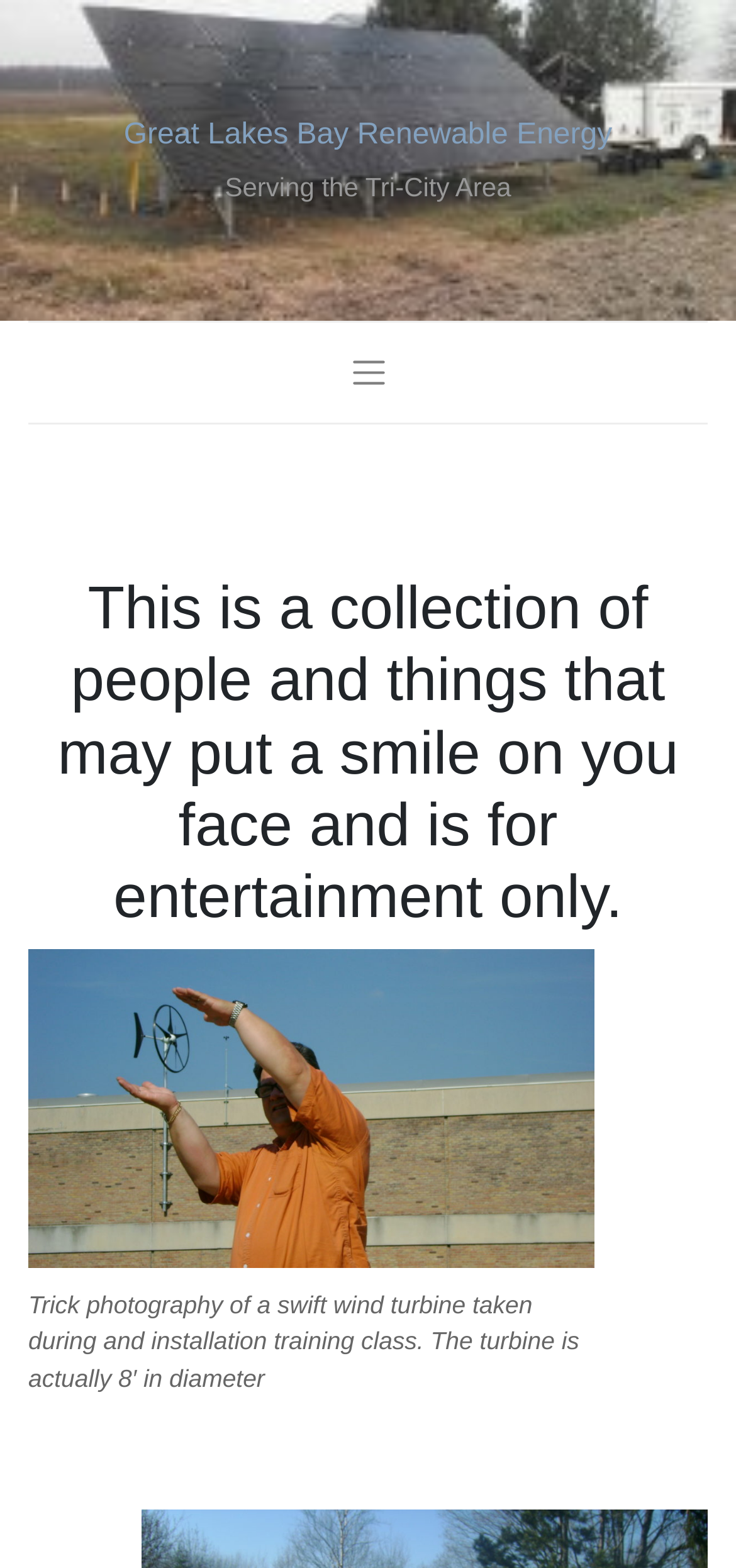What is the text on the link at the top of the webpage?
Craft a detailed and extensive response to the question.

I found the answer by looking at the link element which is a child of the LayoutTable element, and it has the text 'Great Lakes Bay Renewable Energy'.